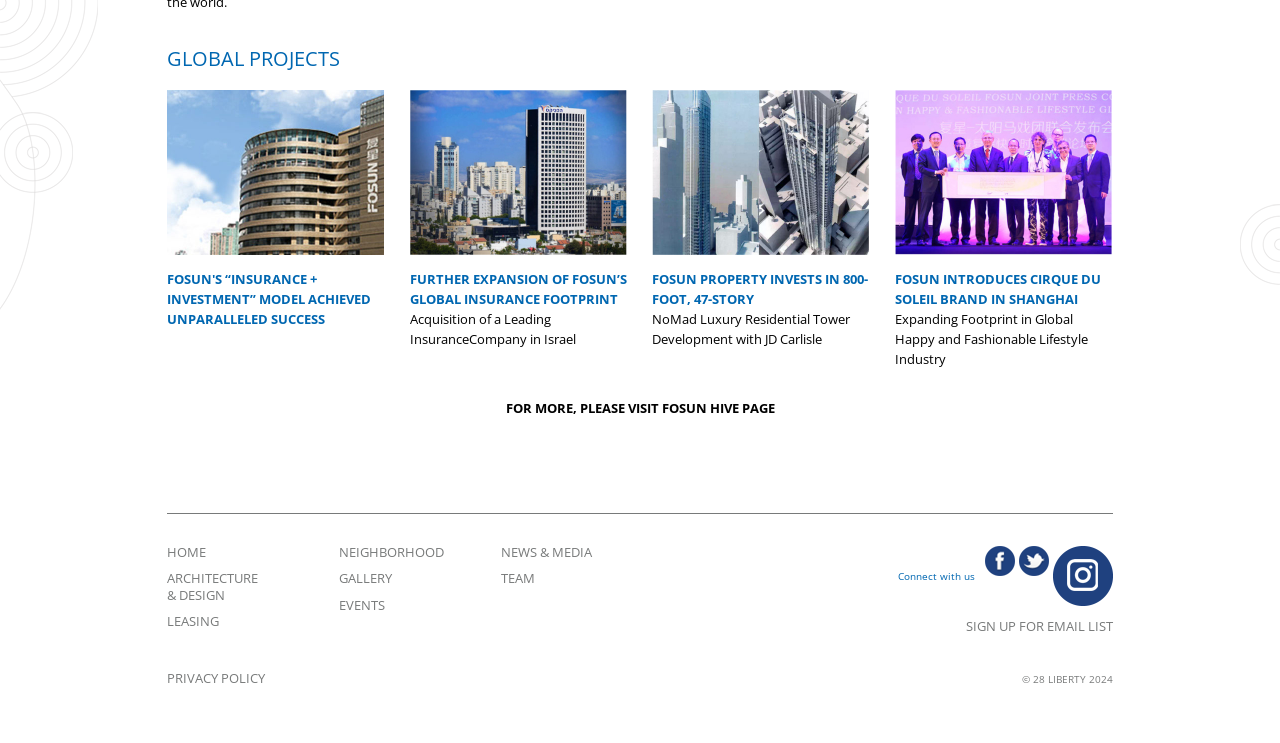Please determine the bounding box coordinates of the element to click in order to execute the following instruction: "Sign up for email list". The coordinates should be four float numbers between 0 and 1, specified as [left, top, right, bottom].

[0.512, 0.816, 0.87, 0.856]